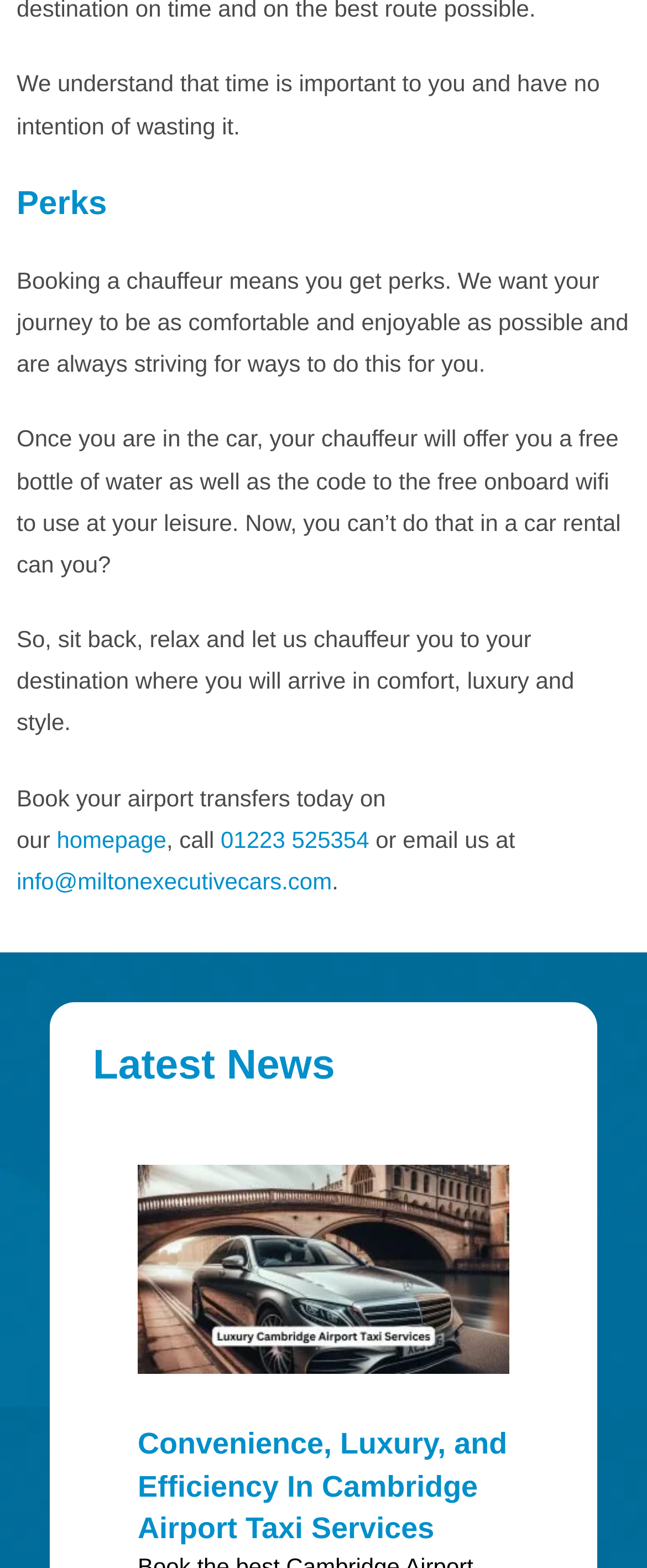Identify the bounding box coordinates for the UI element that matches this description: "homepage".

[0.088, 0.527, 0.257, 0.544]